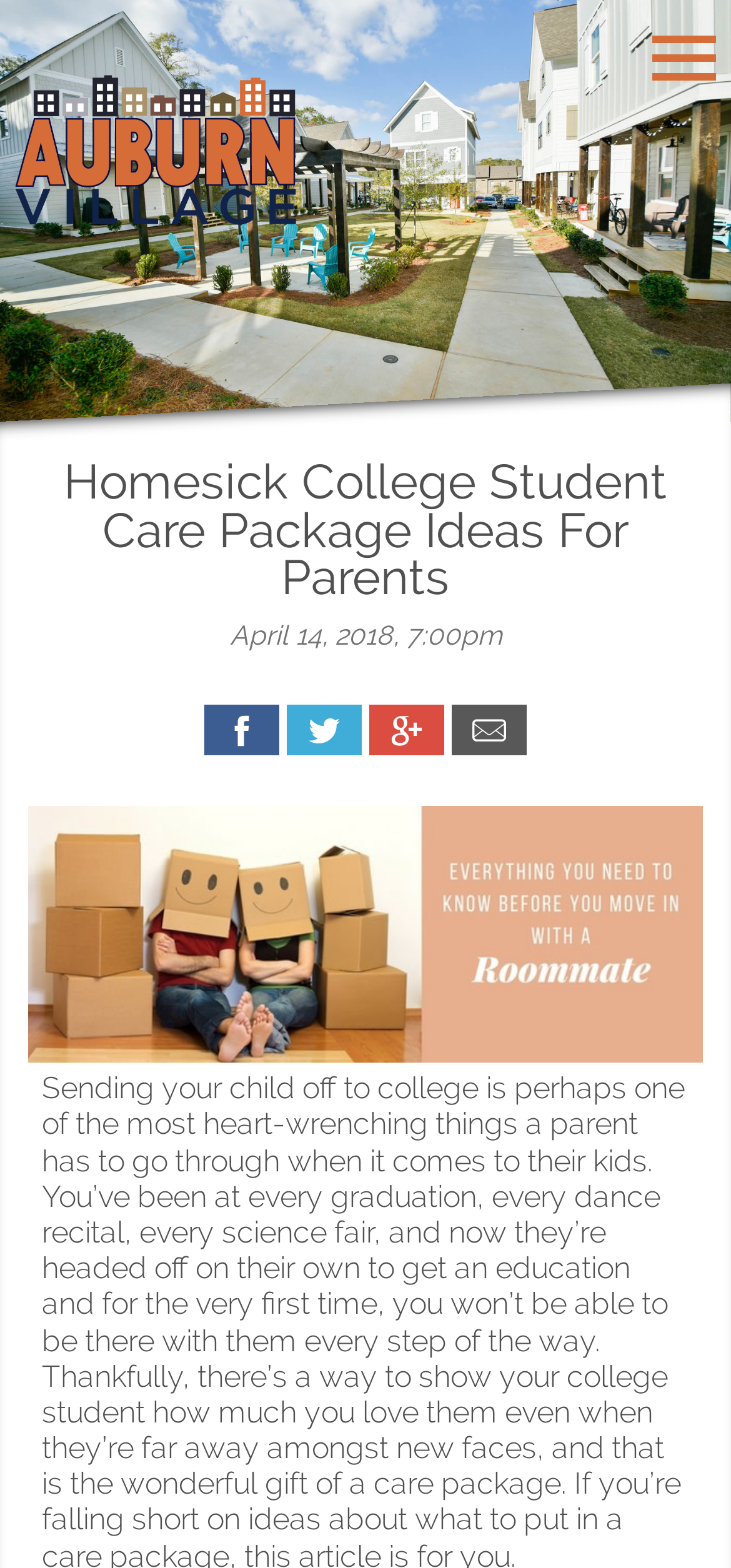Based on the image, please respond to the question with as much detail as possible:
What is the date of the article?

The date of the article can be found in the heading 'April 14, 2018, 7:00pm', which is located below the main heading of the webpage.